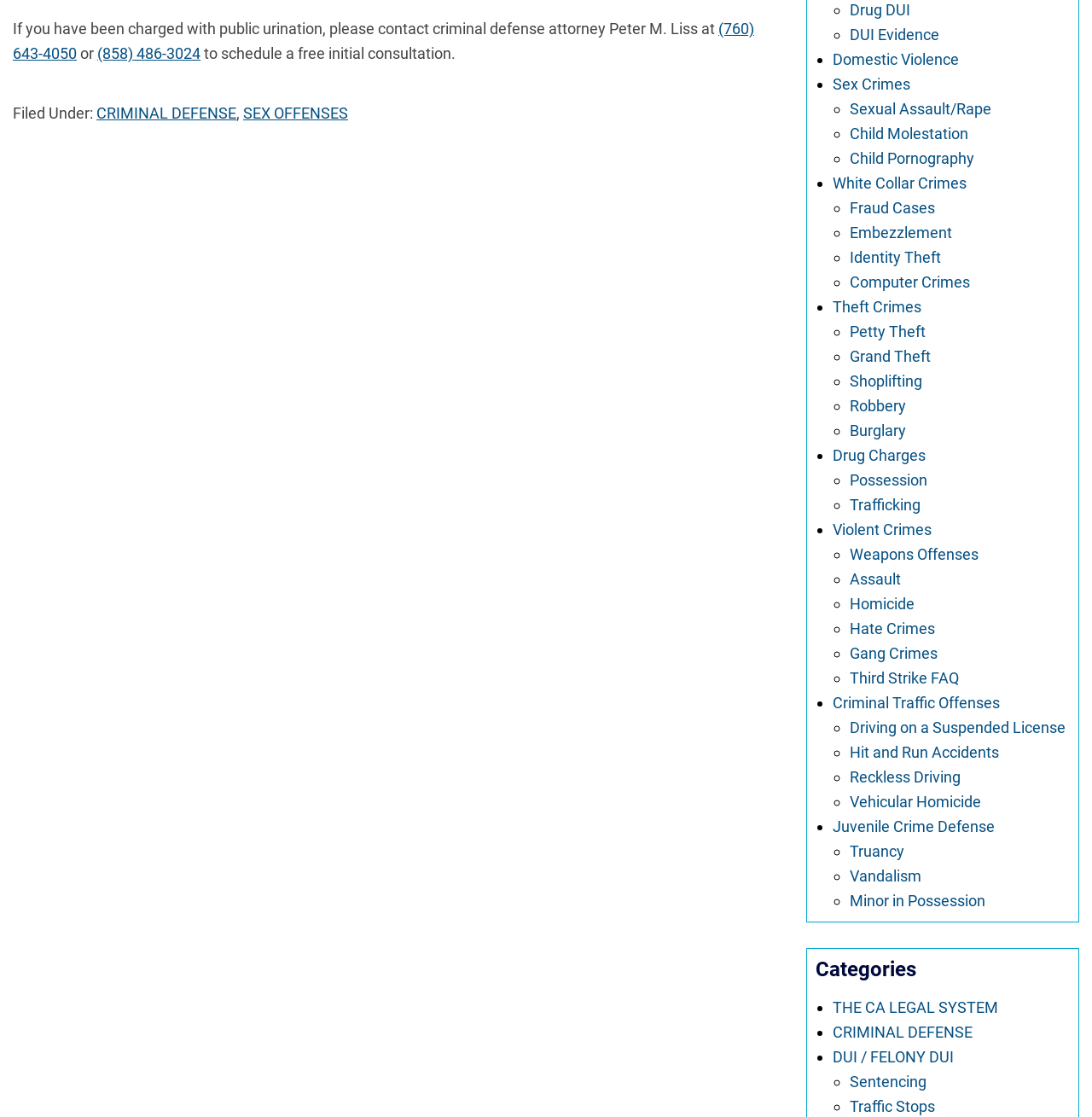Please provide a detailed answer to the question below based on the screenshot: 
How many types of criminal traffic offenses are listed?

The webpage lists four types of criminal traffic offenses, including driving on a suspended license, hit and run accidents, reckless driving, and vehicular homicide. These offenses are listed under the category of criminal traffic offenses.